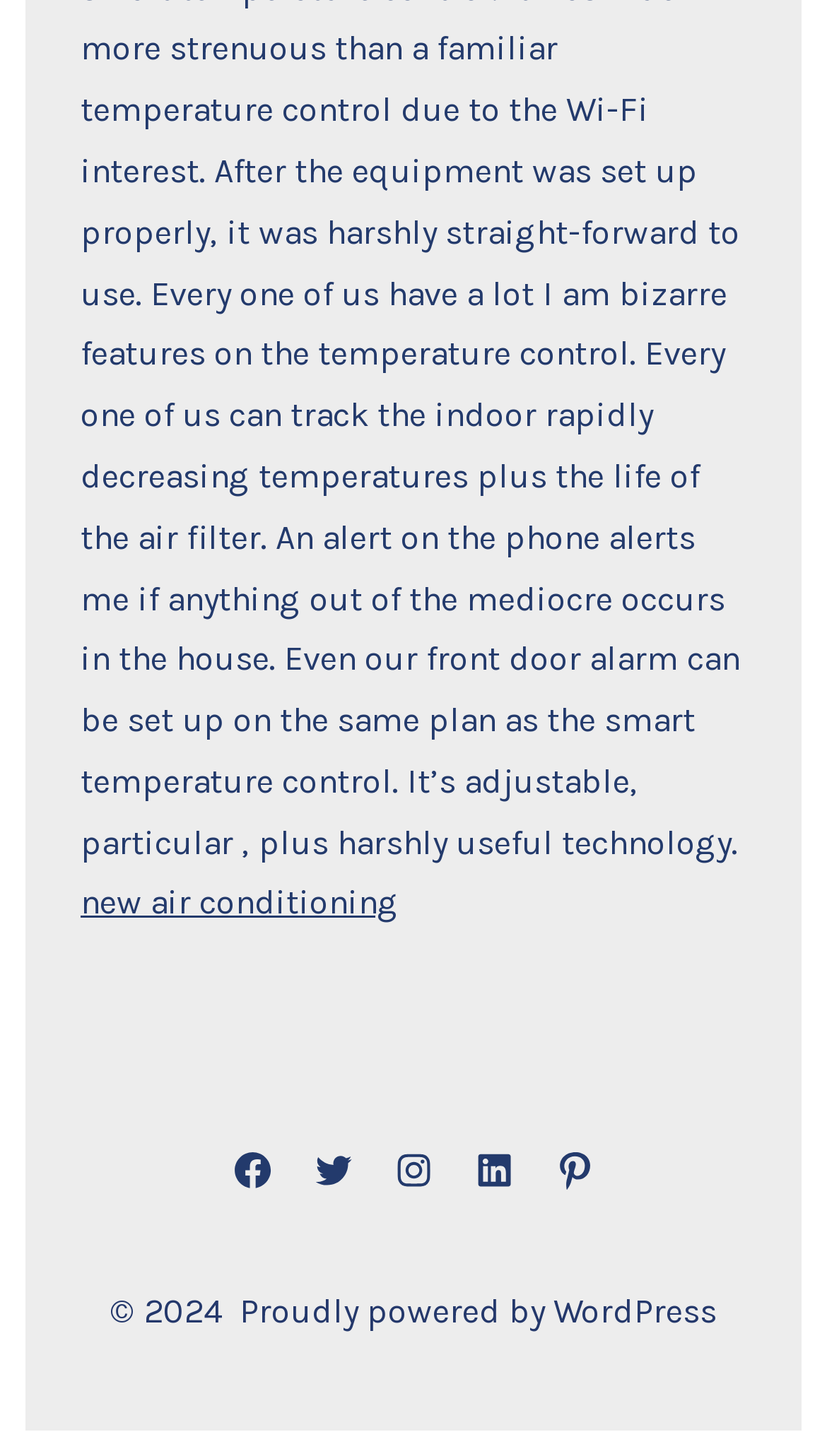Give a short answer to this question using one word or a phrase:
What is the topic of the link at the top?

Air conditioning